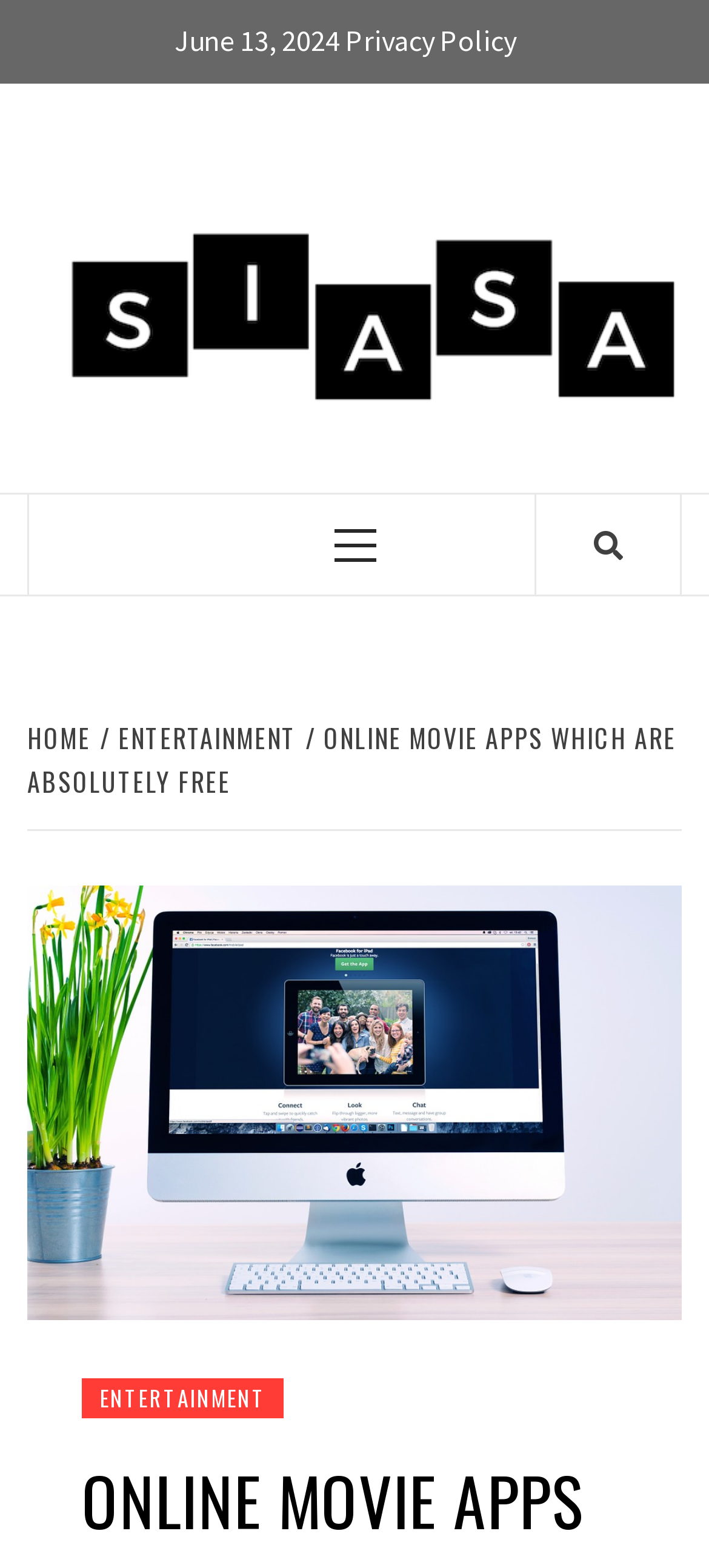Please determine the primary heading and provide its text.

ONLINE MOVIE APPS WHICH ARE ABSOLUTELY FREE